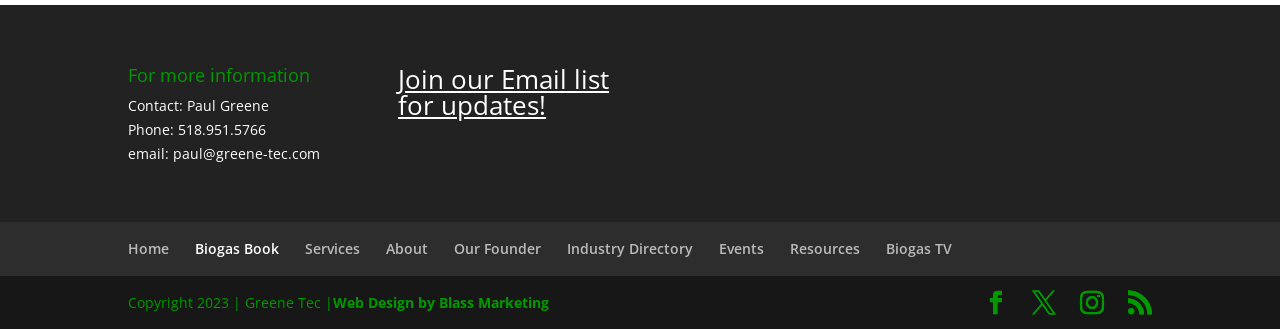What is the copyright information of the website?
Carefully analyze the image and provide a detailed answer to the question.

I found the copyright information by looking at the bottom of the page, where it says 'Copyright 2023 | Greene Tec |' followed by a link to 'Web Design by Blass Marketing'.